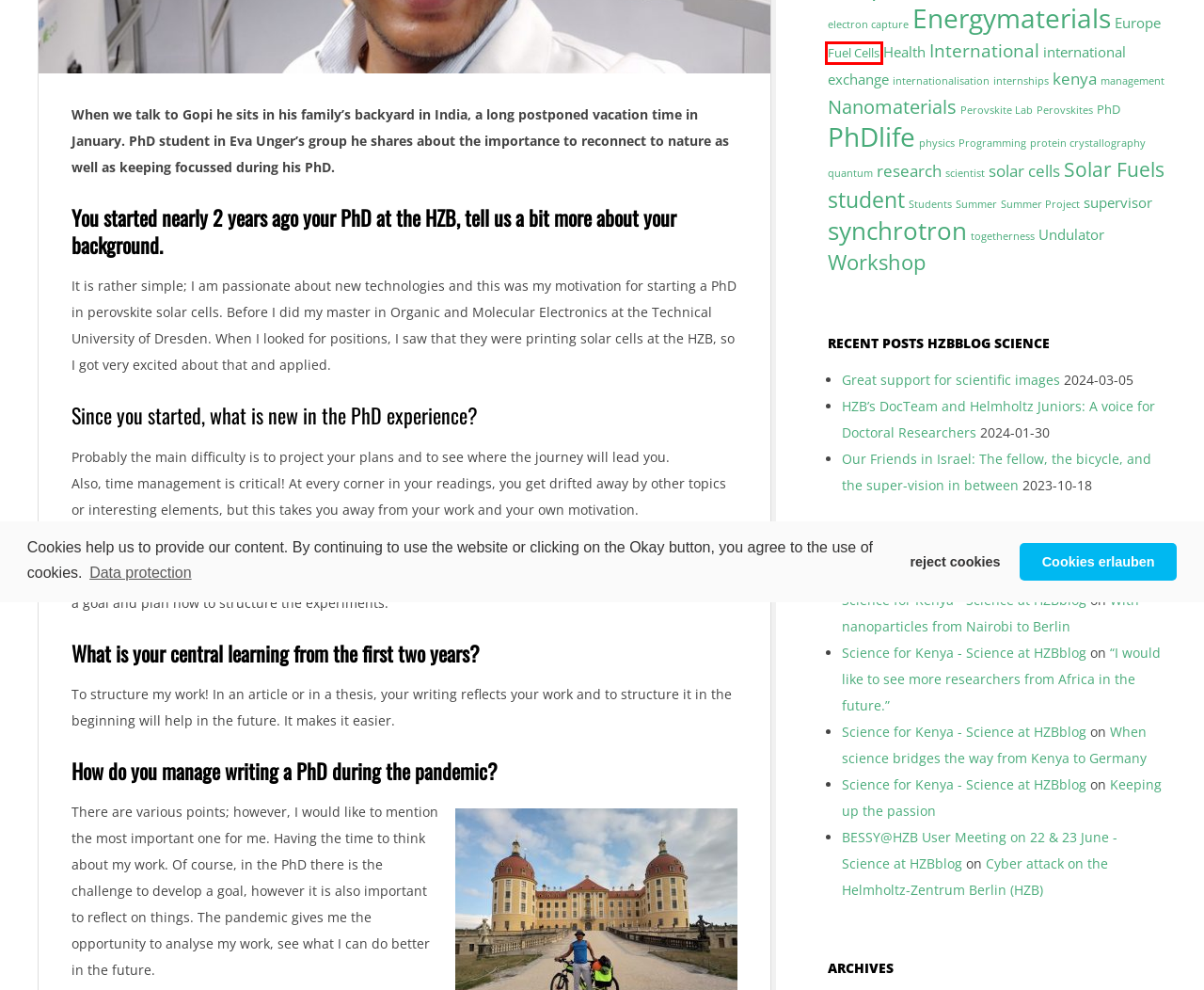Look at the screenshot of a webpage that includes a red bounding box around a UI element. Select the most appropriate webpage description that matches the page seen after clicking the highlighted element. Here are the candidates:
A. Our Friends in Israel: The fellow, the bicycle, and the super-vision in between - Science at HZBblog
B. Fuel Cells Archive - Science at HZBblog
C. Cyber attack on the Helmholtz-Zentrum Berlin (HZB) - Science at HZBblog
D. management Archive - Science at HZBblog
E. "I would like to see more researchers from Africa in the future." -
F. Europe Archive - Science at HZBblog
G. supervisor Archive - Science at HZBblog
H. protein crystallography Archive - Science at HZBblog

B